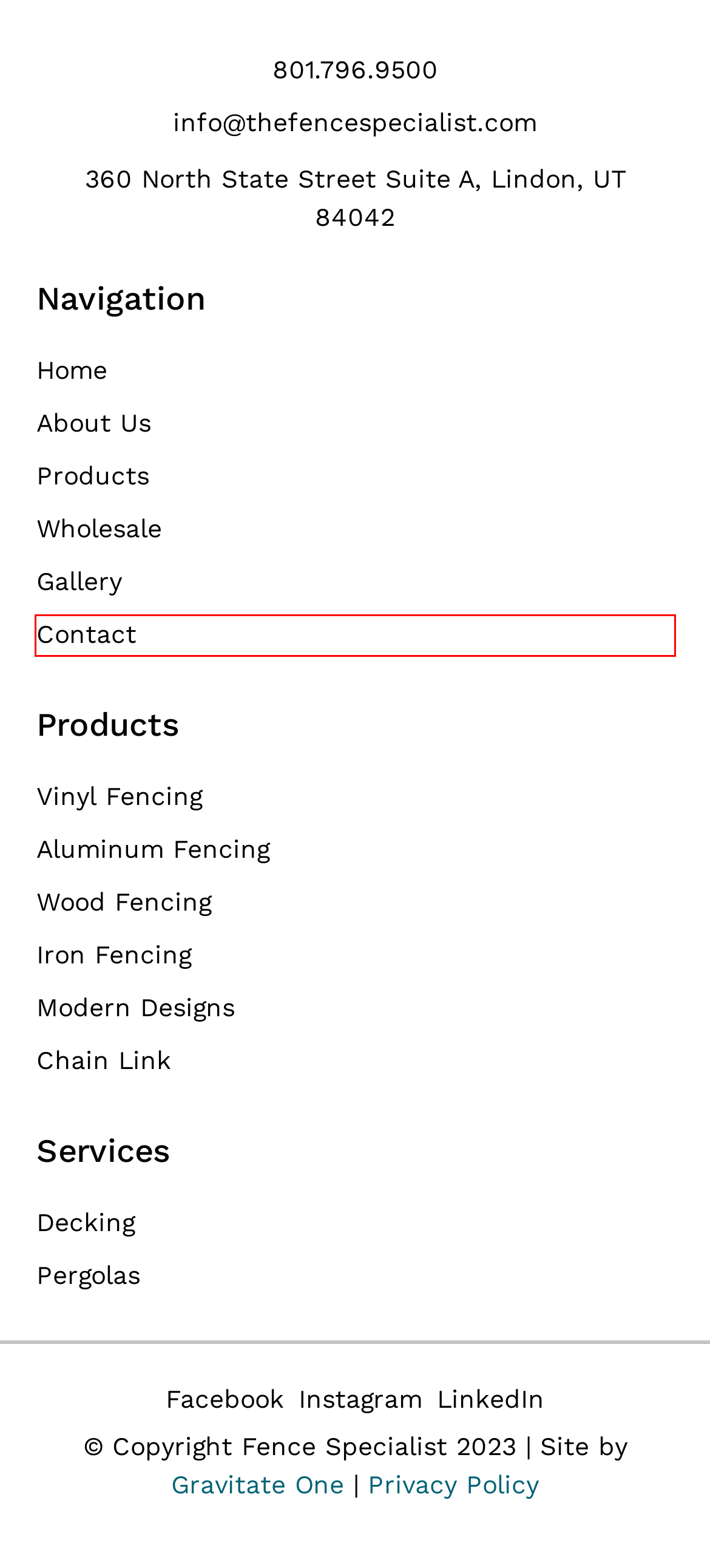You’re provided with a screenshot of a webpage that has a red bounding box around an element. Choose the best matching webpage description for the new page after clicking the element in the red box. The options are:
A. Other Services | The Fence Specialist
B. Websites | Digital Marketing | SEO | Gravitate One
C. Pergolas | The Fence Specialist
D. Our Products | The Fence Specialist
E. Contact Us | The Fence Specialist
F. Durable Vinyl Fence Caps in Utah | The Fence Specialist
G. Vinyl Hardware-Latches, Hinges | Lindon, UT | The Fence Specialist
H. Quality, Durable Vinyl Gates in Utah | The Fence Specialist

E